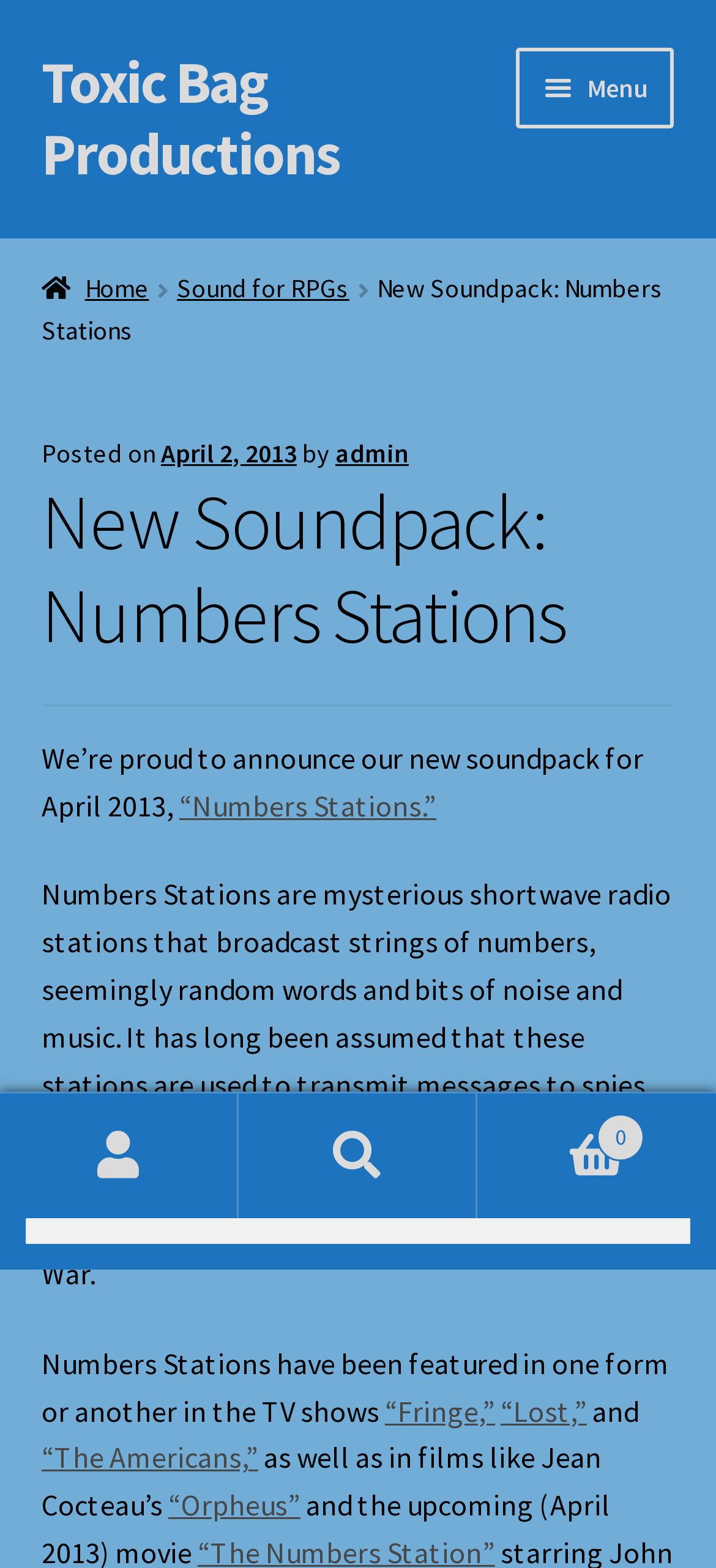From the screenshot, find the bounding box of the UI element matching this description: "My Account". Supply the bounding box coordinates in the form [left, top, right, bottom], each a float between 0 and 1.

[0.0, 0.698, 0.333, 0.777]